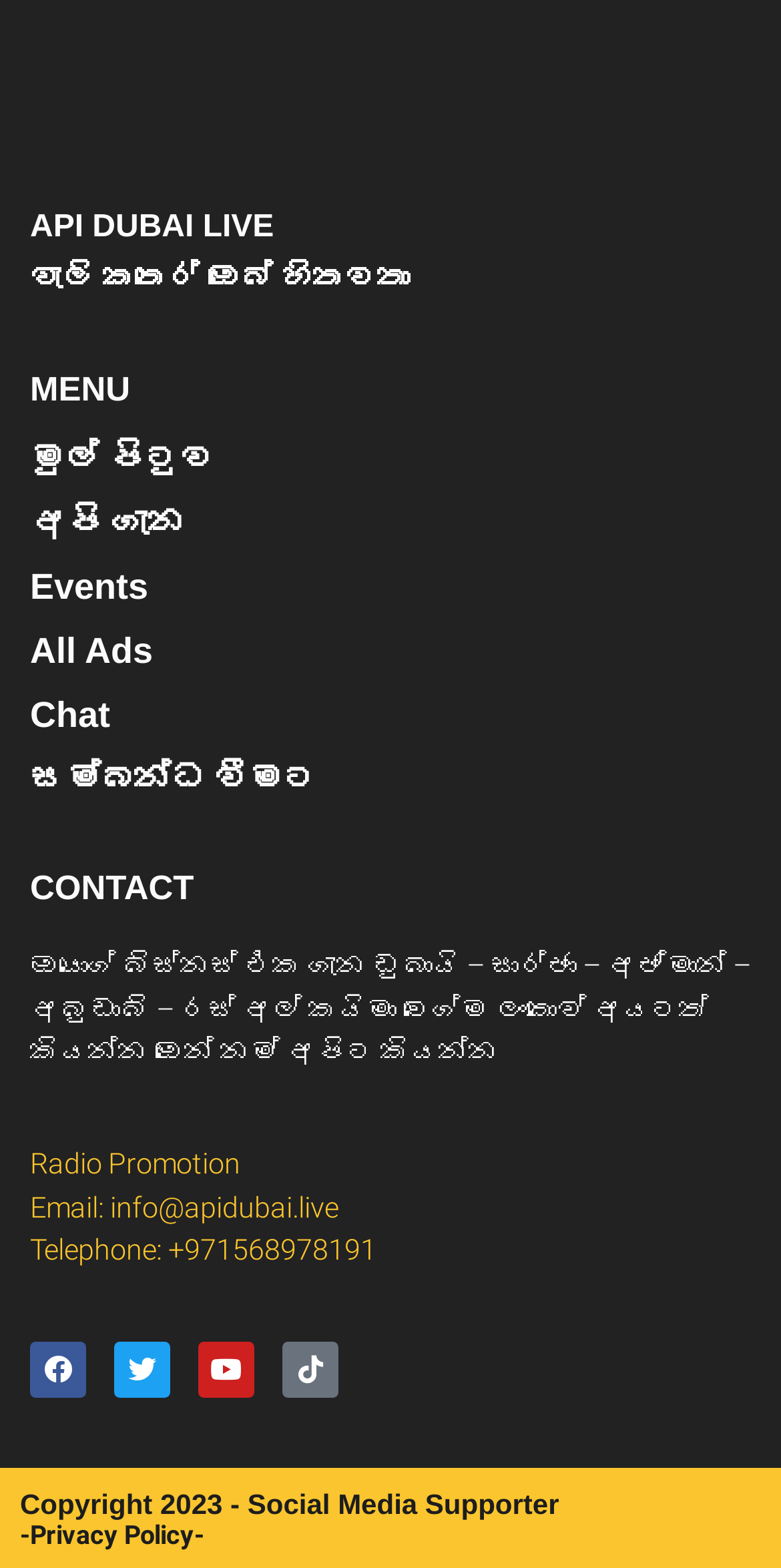Can you provide the bounding box coordinates for the element that should be clicked to implement the instruction: "Click the 'Chat' link"?

[0.038, 0.436, 1.0, 0.476]